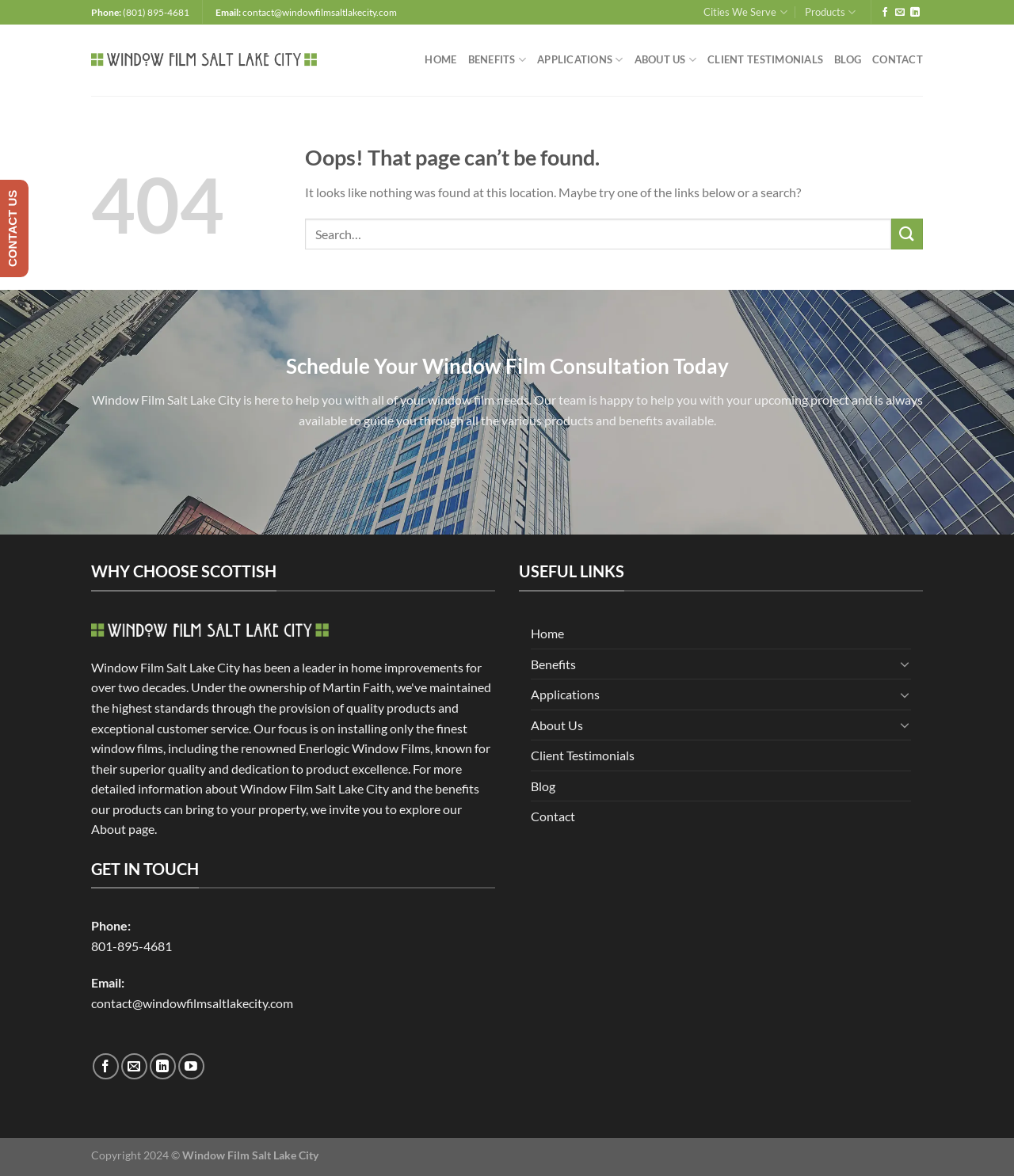Find the bounding box coordinates for the area that should be clicked to accomplish the instruction: "Go to the CURRENT USTR.GOV WEBSITE".

None